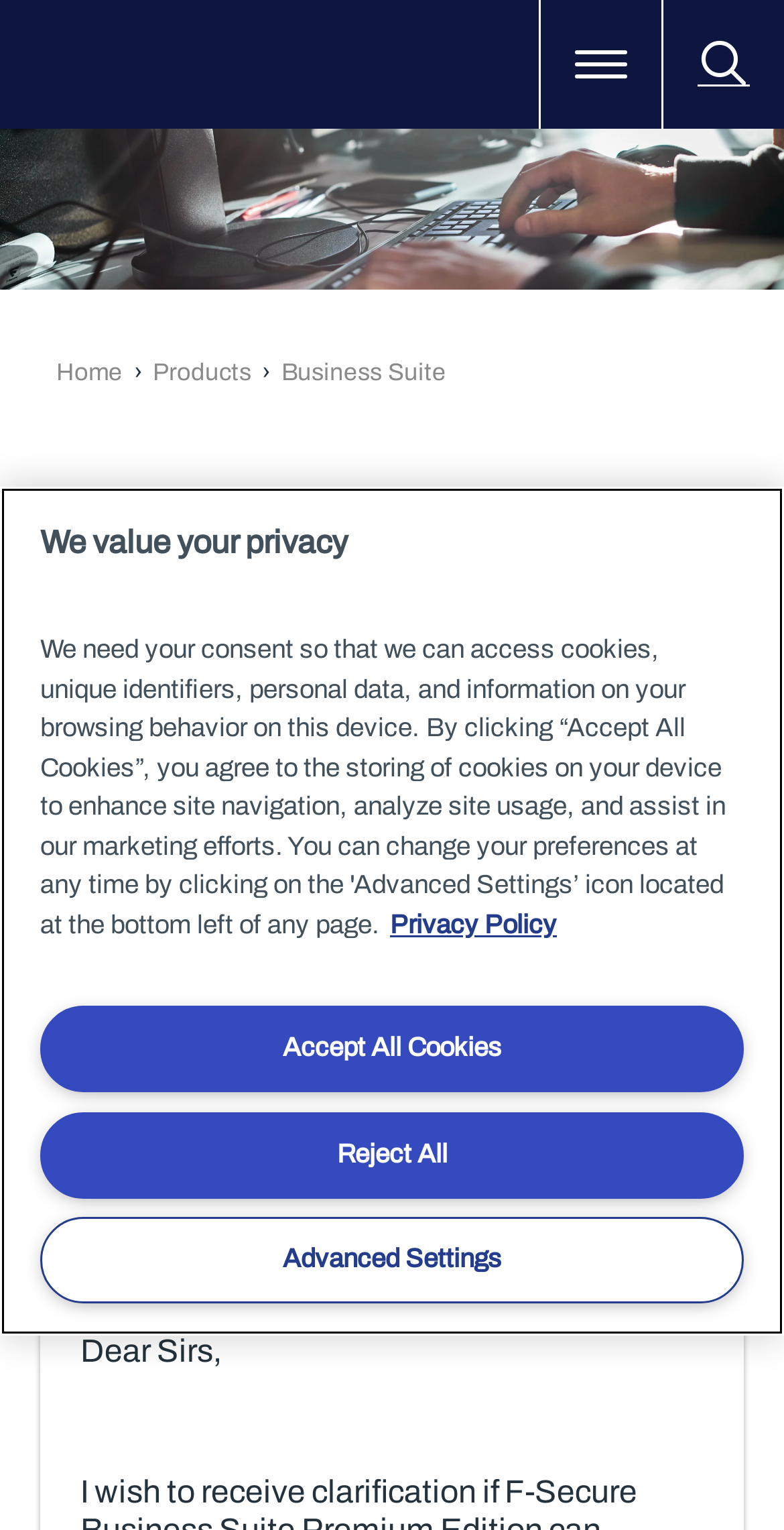Could you determine the bounding box coordinates of the clickable element to complete the instruction: "View the user profile of etomcat"? Provide the coordinates as four float numbers between 0 and 1, i.e., [left, top, right, bottom].

[0.097, 0.732, 0.2, 0.785]